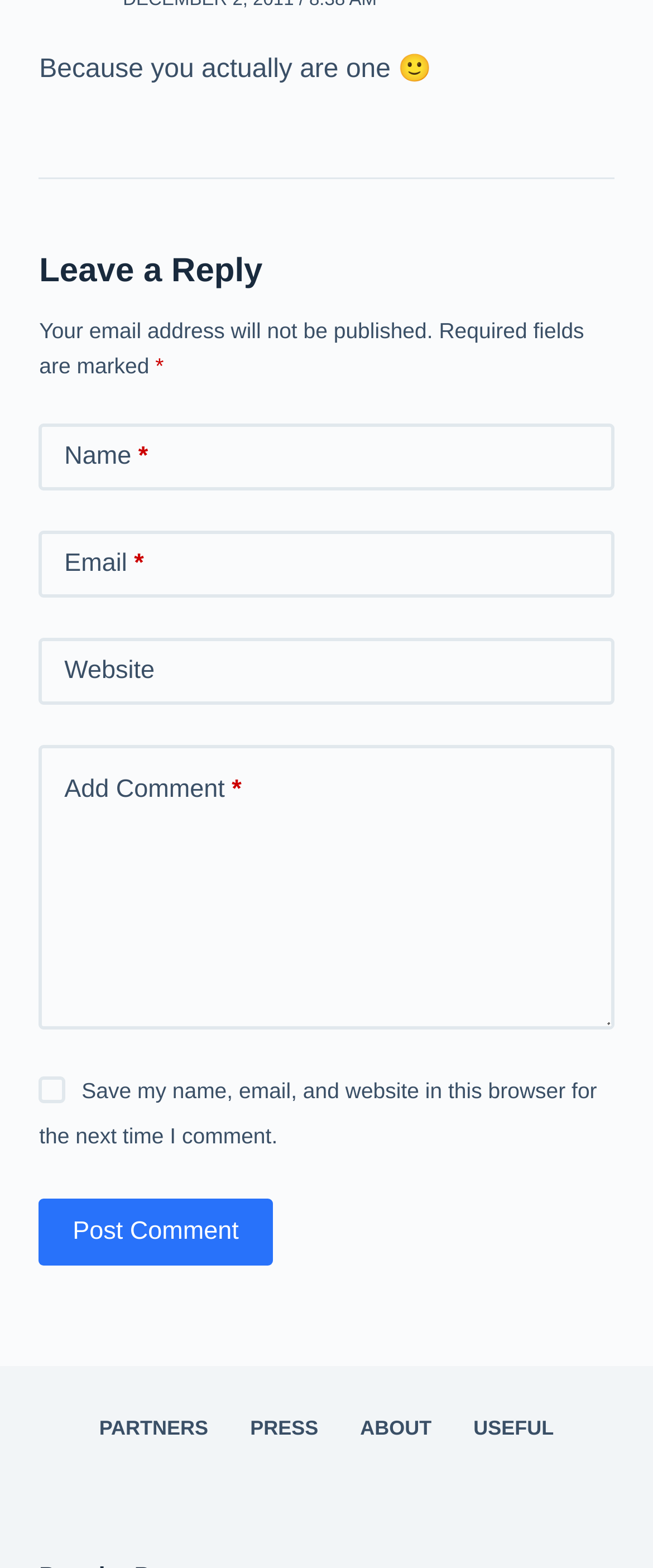Please answer the following question using a single word or phrase: 
Are all text fields required?

No